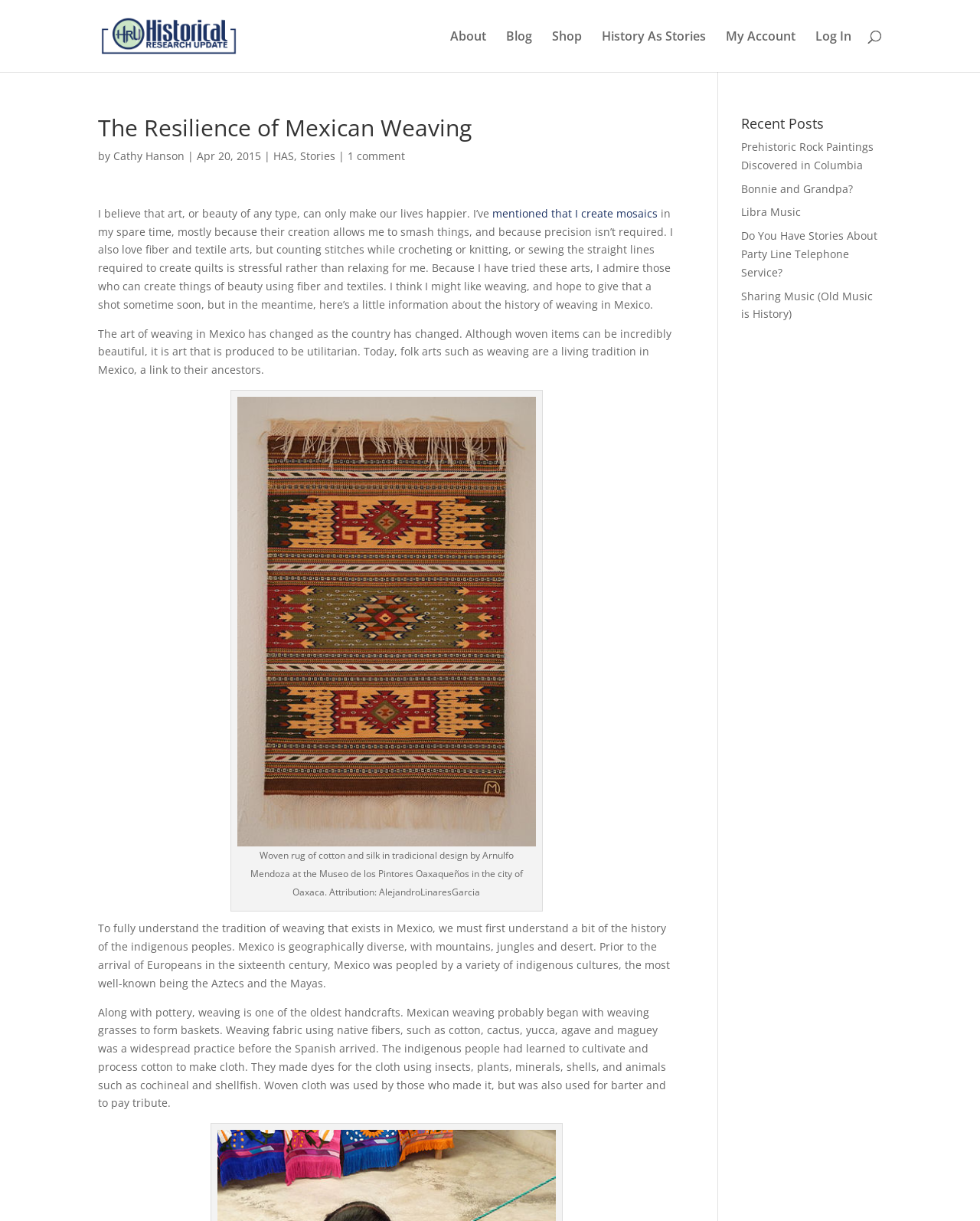Respond to the question below with a single word or phrase:
What is the name of the museum where the woven rug is located?

Museo de los Pintores Oaxaqueños